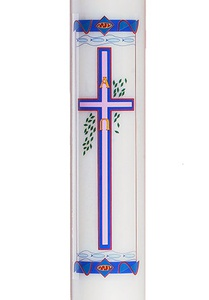Respond to the question with just a single word or phrase: 
What is the purpose of the Paschal Candle Shell?

Liturgical use